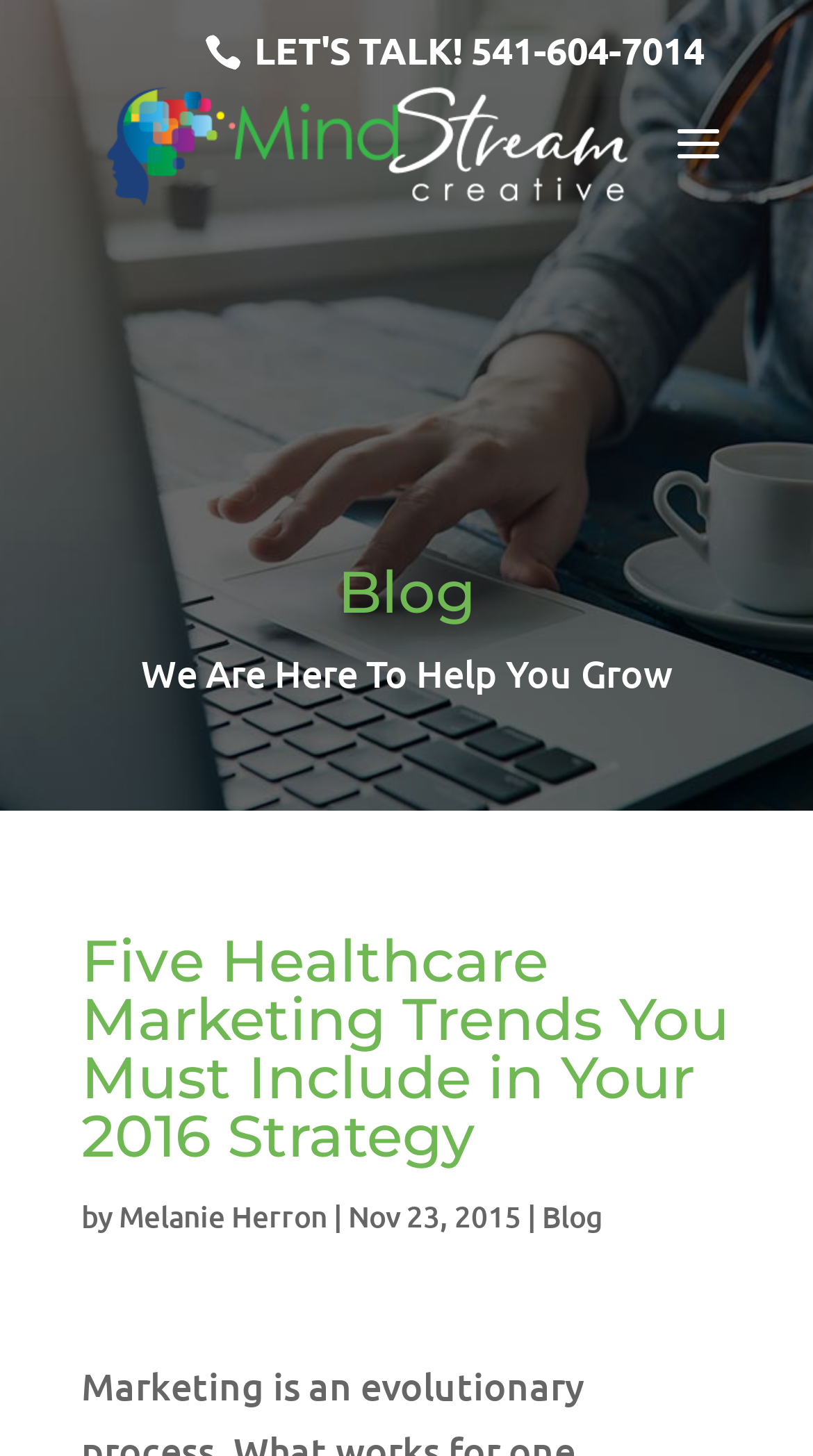What is the phone number on the webpage?
Answer with a single word or phrase, using the screenshot for reference.

541-604-7014